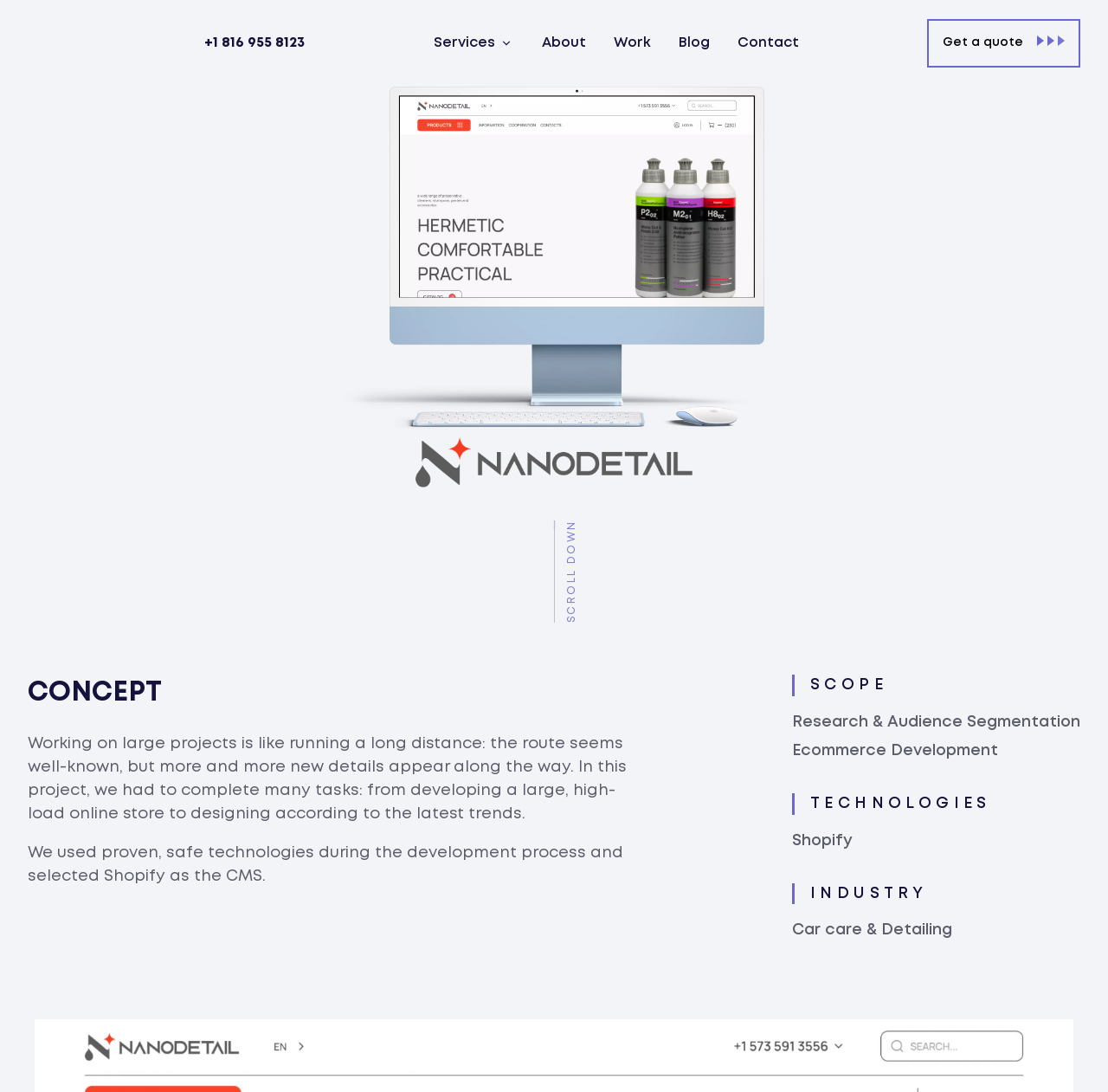Bounding box coordinates are specified in the format (top-left x, top-left y, bottom-right x, bottom-right y). All values are floating point numbers bounded between 0 and 1. Please provide the bounding box coordinate of the region this sentence describes: Get a quote

[0.837, 0.018, 0.975, 0.062]